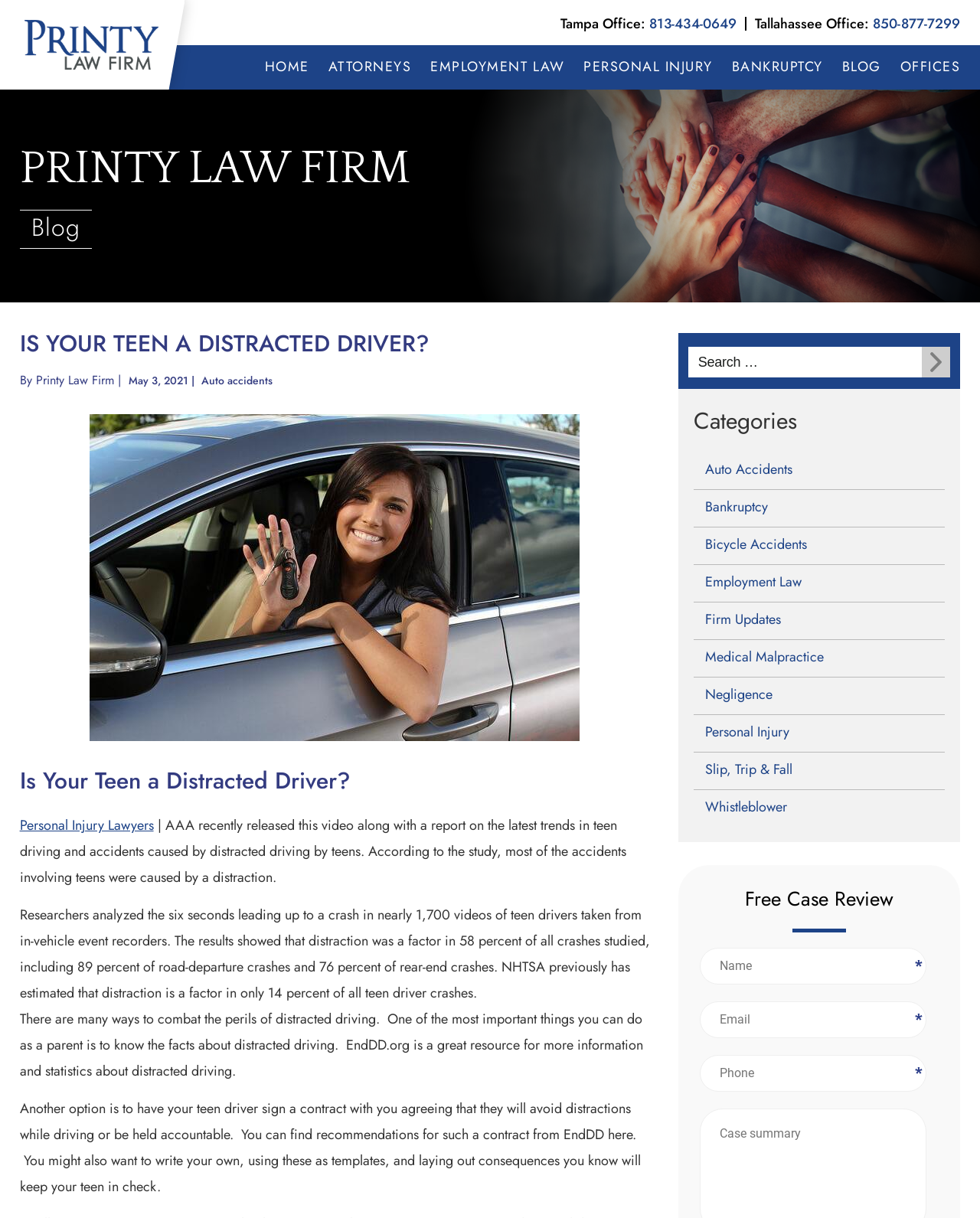Can you find the bounding box coordinates for the element that needs to be clicked to execute this instruction: "Click the 'HOME' link"? The coordinates should be given as four float numbers between 0 and 1, i.e., [left, top, right, bottom].

[0.27, 0.049, 0.316, 0.06]